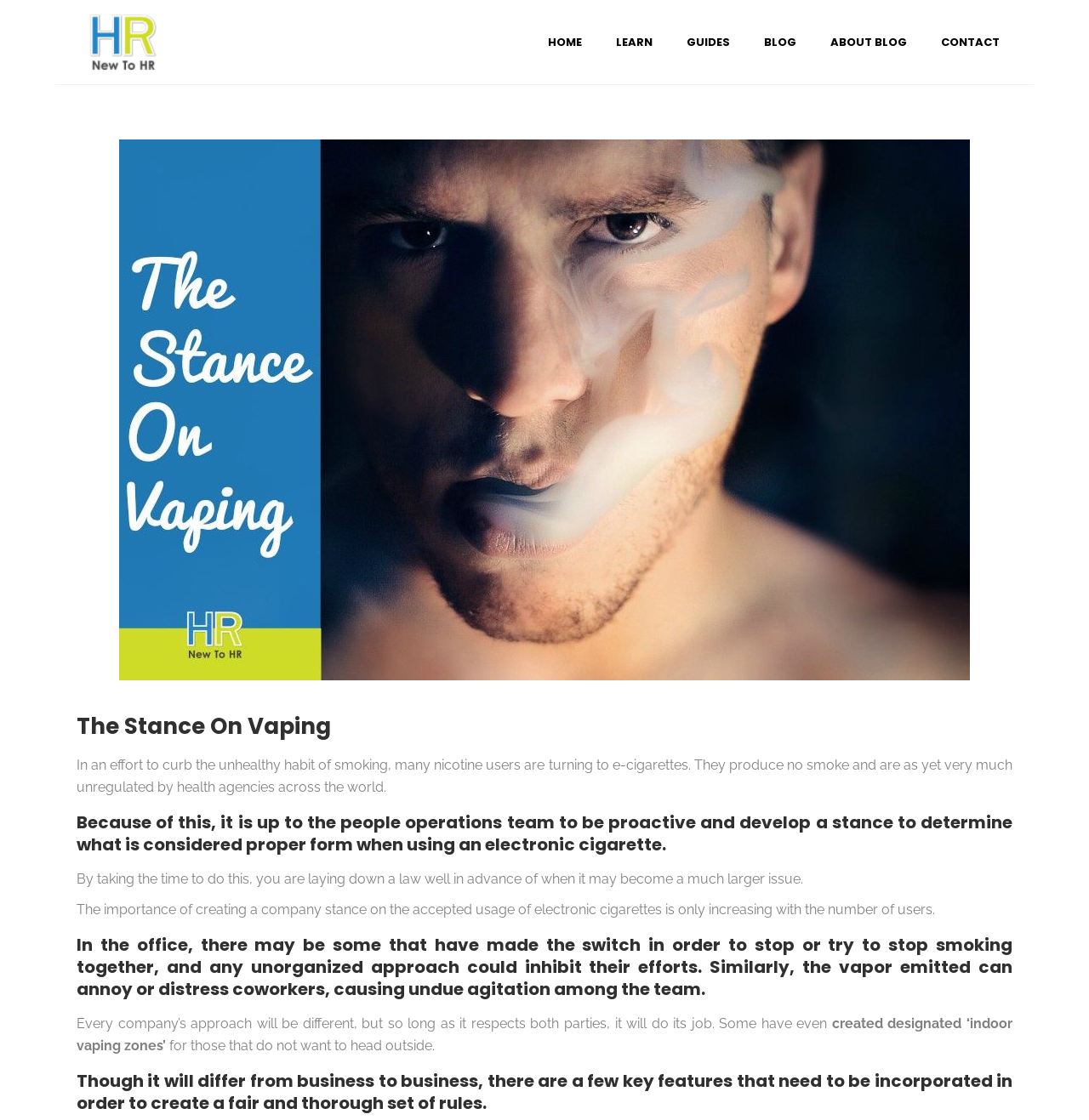Use the details in the image to answer the question thoroughly: 
What is the purpose of creating a company stance on vaping?

The purpose of creating a company stance on vaping is to determine what is considered proper form when using an electronic cigarette, as stated in the text 'Because of this, it is up to the people operations team to be proactive and develop a stance to determine what is considered proper form when using an electronic cigarette.'